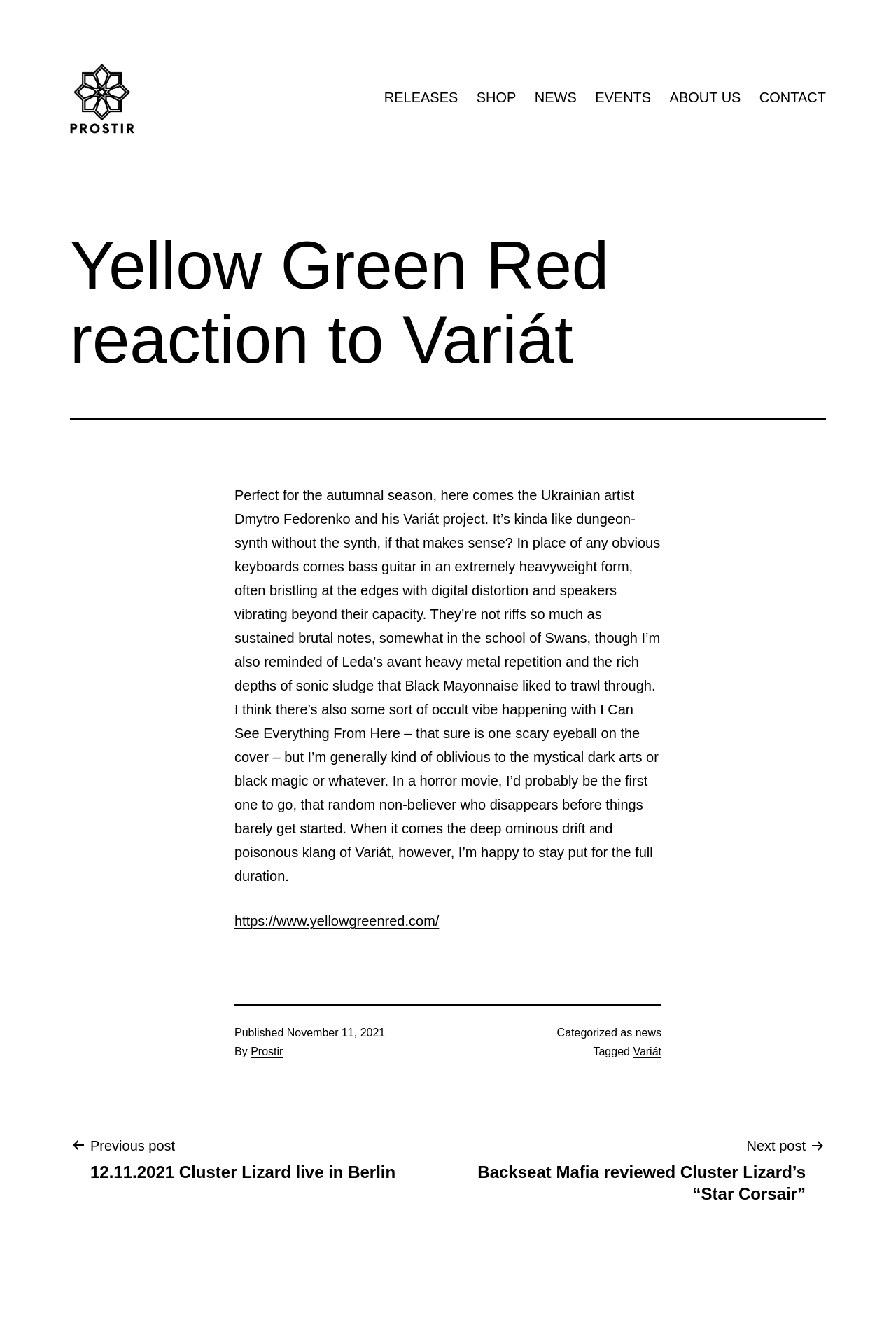Please identify the bounding box coordinates of the element's region that needs to be clicked to fulfill the following instruction: "View the previous post". The bounding box coordinates should consist of four float numbers between 0 and 1, i.e., [left, top, right, bottom].

[0.078, 0.851, 0.464, 0.888]